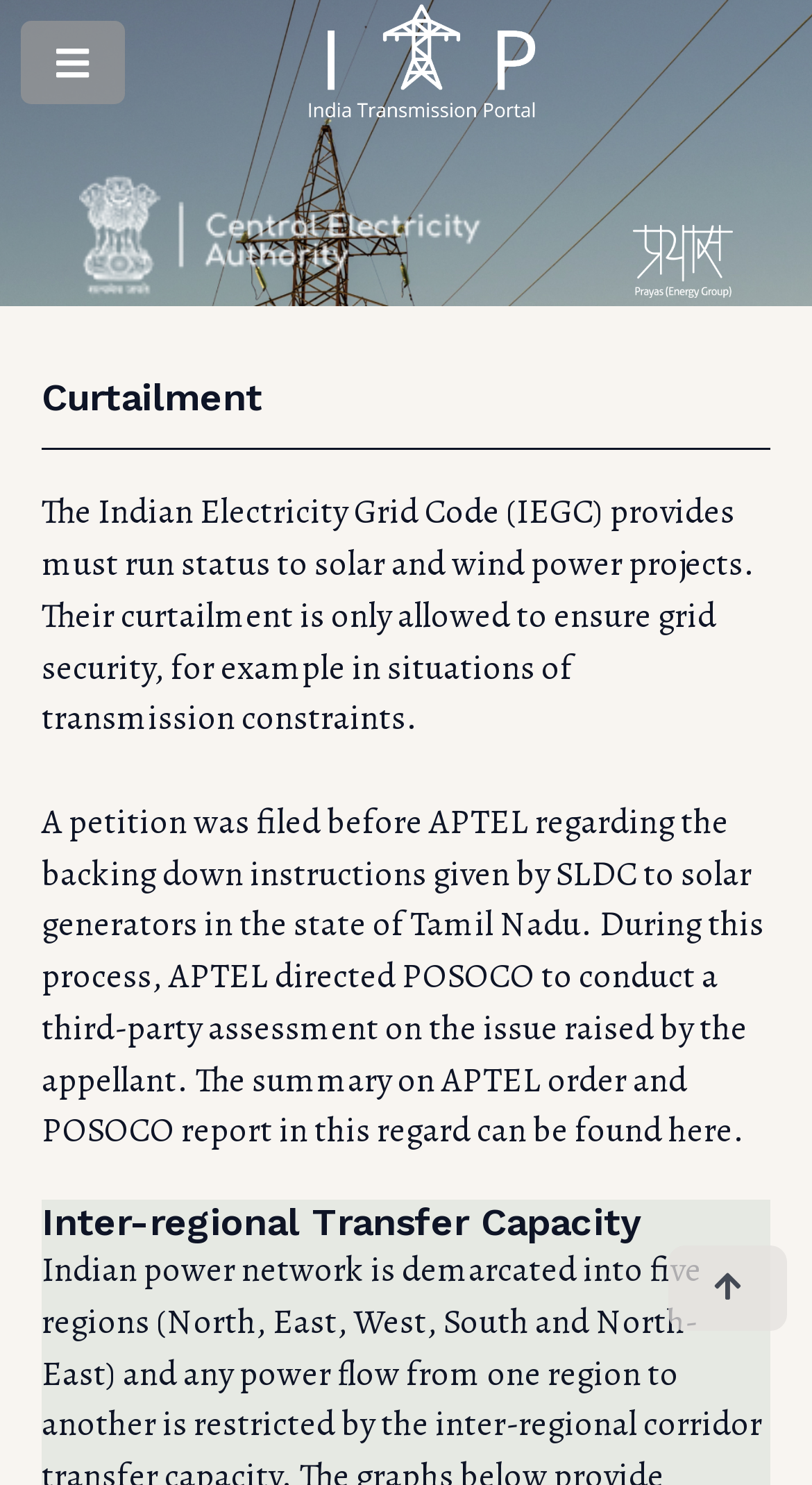Please examine the image and answer the question with a detailed explanation:
What is the name of the state where the appellant filed a petition?

The appellant filed a petition before APTEL regarding the backing down instructions given by SLDC to solar generators in the state of Tamil Nadu.